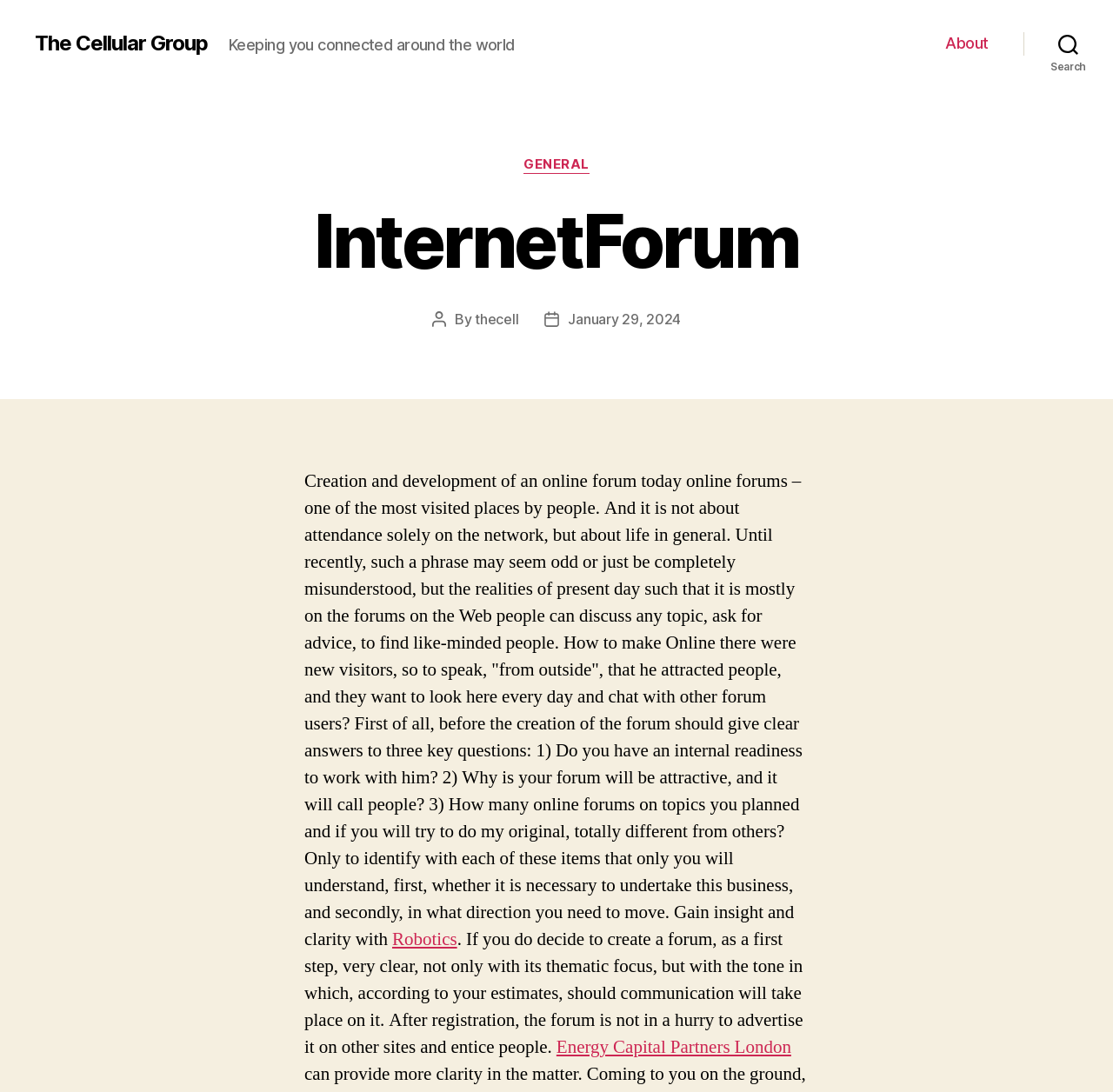Kindly determine the bounding box coordinates for the area that needs to be clicked to execute this instruction: "Search for something".

[0.92, 0.022, 1.0, 0.057]